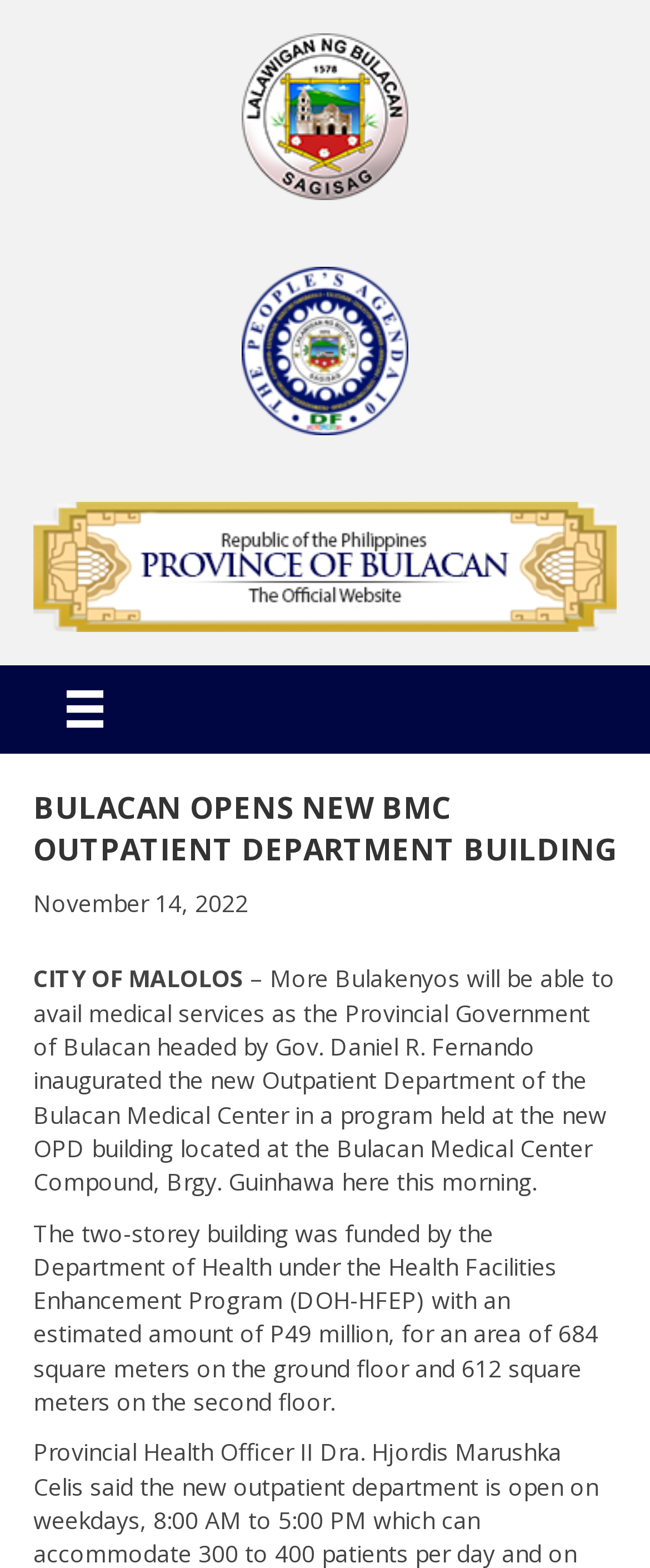Convey a detailed summary of the webpage, mentioning all key elements.

The webpage is about the Provincial Government of Bulacan's new Outpatient Department building at the Bulacan Medical Center. At the top left of the page, there is an official logo, accompanied by another image labeled "peoples-agenda" to its right. Below these images, there is a large frame that spans most of the page's width.

On the top right, there is a menu button with an accompanying icon. Below the menu button, the main content of the page begins. The title "BULACAN OPENS NEW BMC OUTPATIENT DEPARTMENT BUILDING" is prominently displayed, followed by the date "November 14, 2022" and the location "CITY OF MALOLOS".

The main article is divided into two paragraphs. The first paragraph describes the inauguration of the new Outpatient Department building, mentioning the attendees and the location. The second paragraph provides more details about the building, including its funding and size. There are no other UI elements or images besides the ones mentioned, and the text is the primary focus of the page.